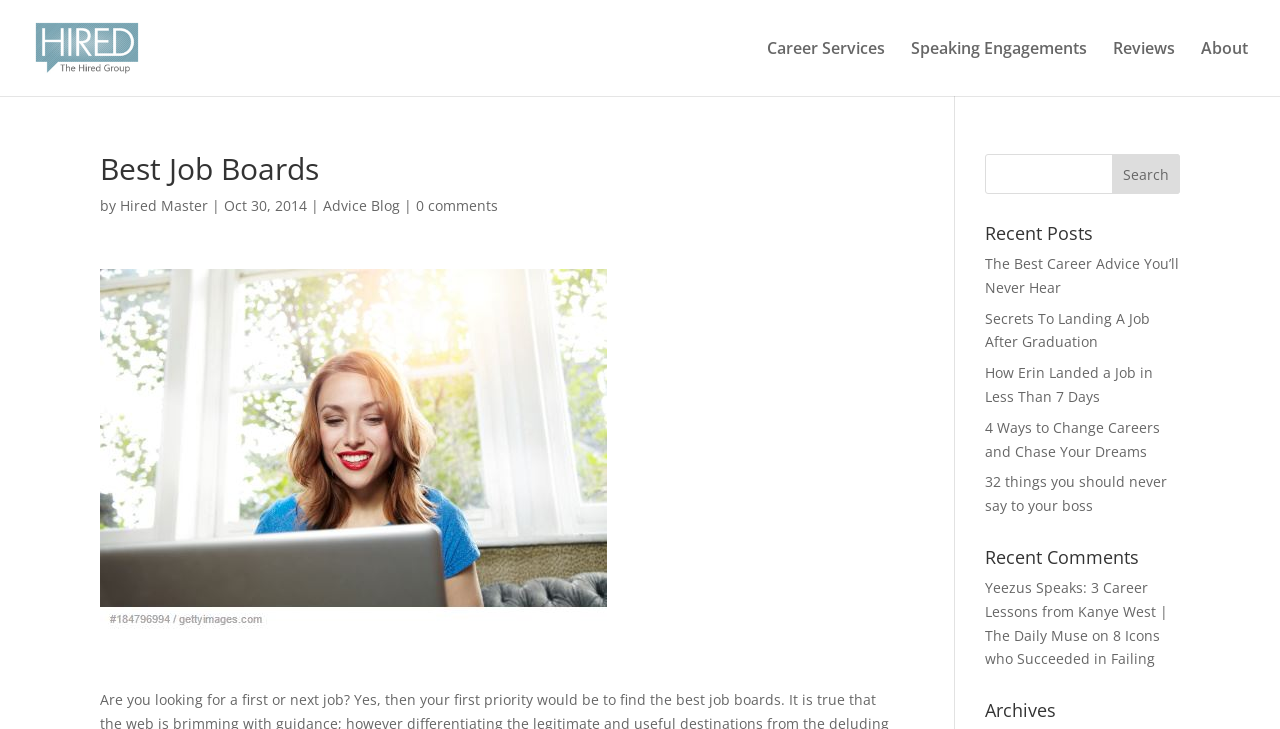How many links are in the top navigation menu?
Look at the image and provide a detailed response to the question.

I counted the links in the top navigation menu, which are 'Career Services', 'Speaking Engagements', 'Reviews', 'About', and 'Hired Group'. There are 5 links in total.